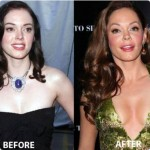What is the main focus of this image?
Using the information from the image, provide a comprehensive answer to the question.

This image is often discussed in the context of celebrity plastic surgery narratives, emphasizing the impact of cosmetic surgery, particularly focusing on Rose McGowan's physical changes and styling choices.